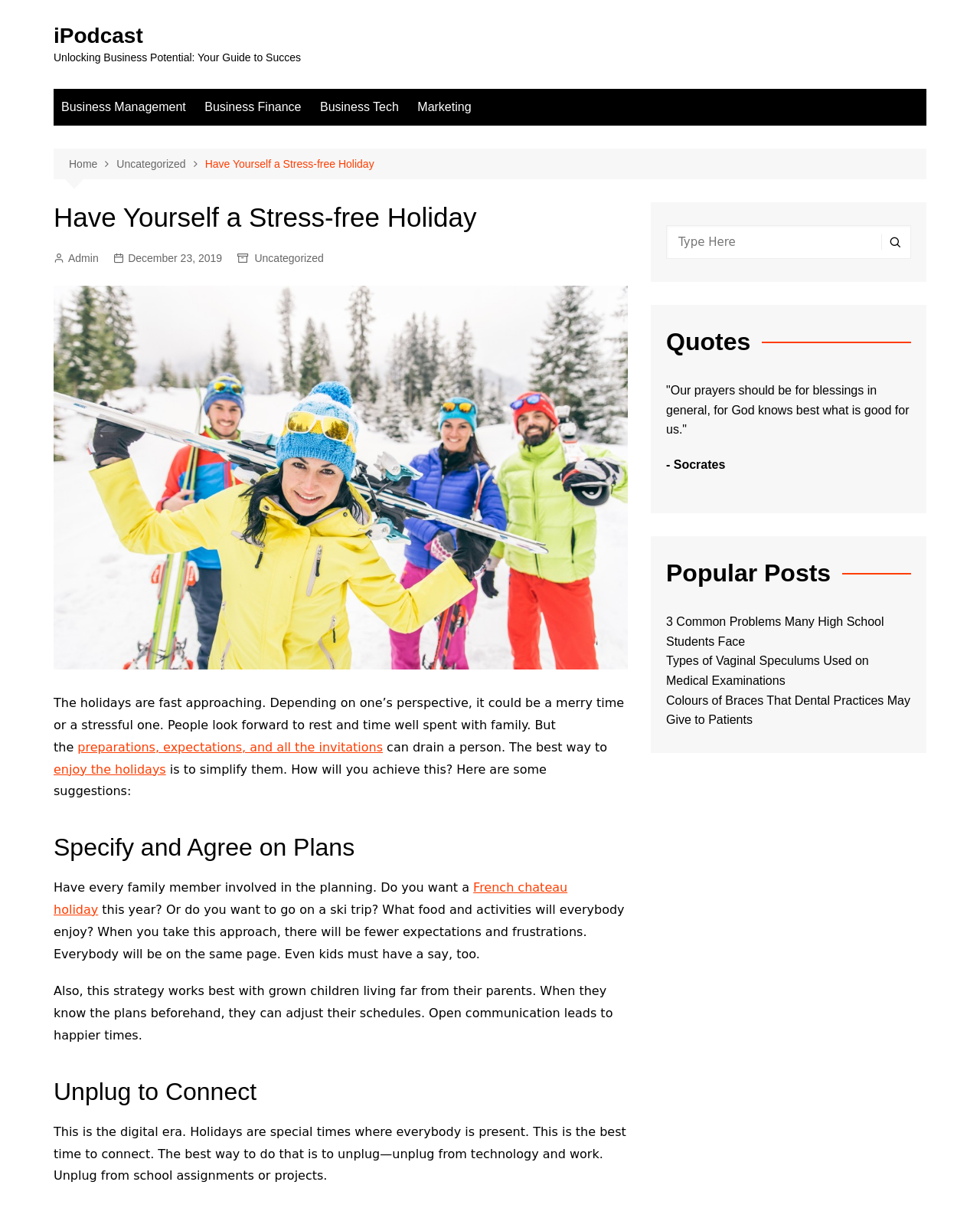Please pinpoint the bounding box coordinates for the region I should click to adhere to this instruction: "Read the 'Have Yourself a Stress-free Holiday' article".

[0.055, 0.167, 0.641, 0.193]